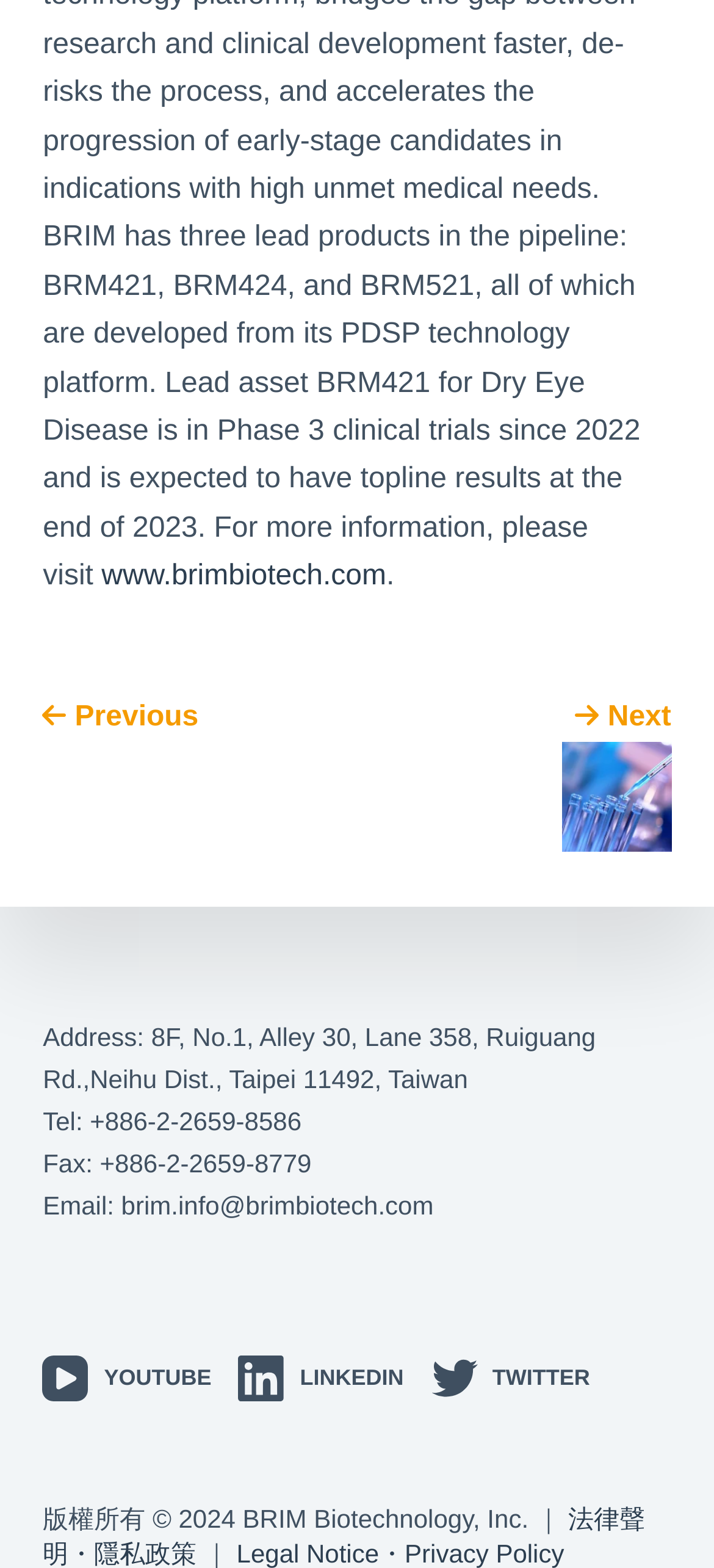Pinpoint the bounding box coordinates of the clickable area necessary to execute the following instruction: "View LinkedIn profile". The coordinates should be given as four float numbers between 0 and 1, namely [left, top, right, bottom].

[0.335, 0.865, 0.565, 0.894]